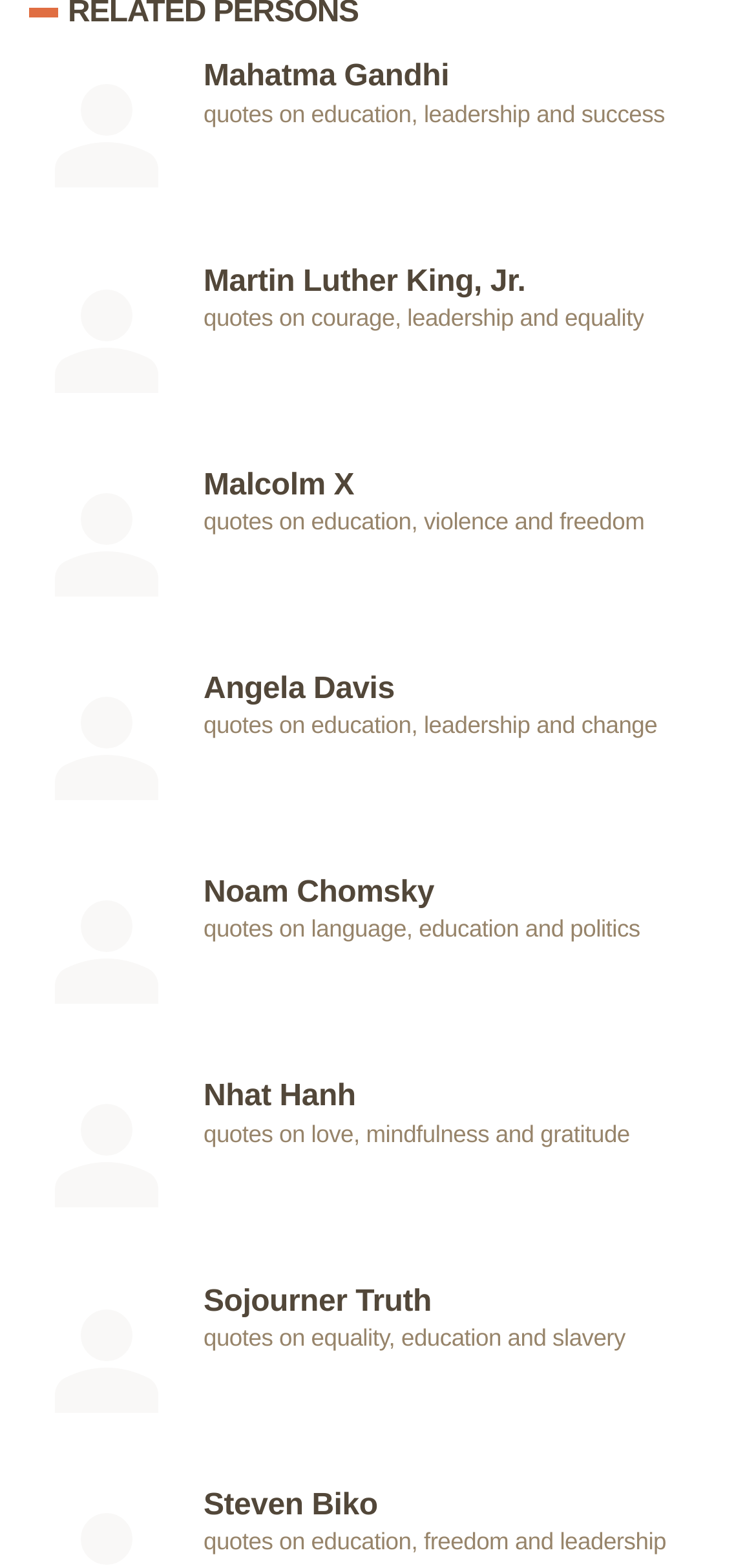Given the element description Toggle navigation, identify the bounding box coordinates for the UI element on the webpage screenshot. The format should be (top-left x, top-left y, bottom-right x, bottom-right y), with values between 0 and 1.

None